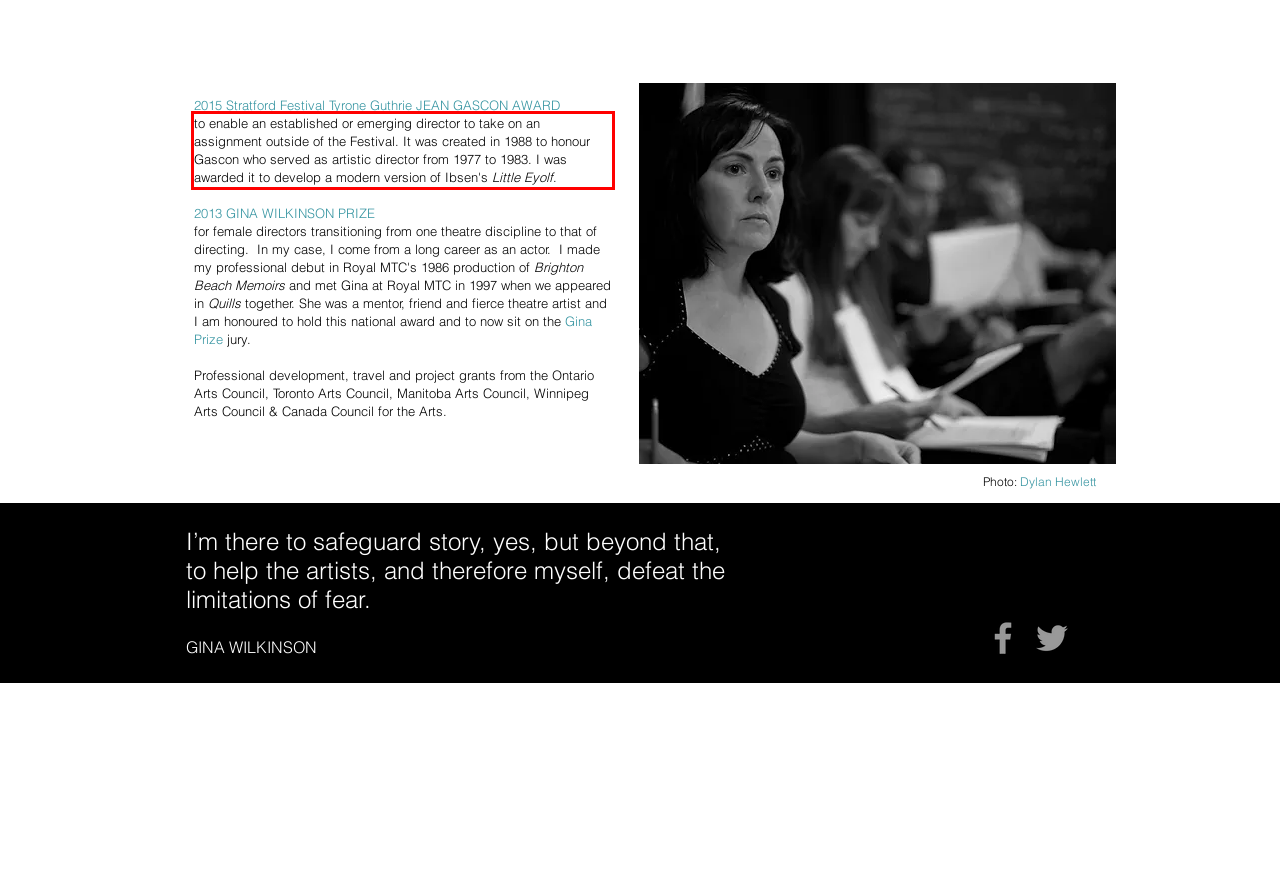Examine the screenshot of the webpage, locate the red bounding box, and generate the text contained within it.

to enable an established or emerging director to take on an assignment outside of the Festival. It was created in 1988 to honour Gascon who served as artistic director from 1977 to 1983. I was awarded it to develop a modern version of Ibsen's Little Eyolf.